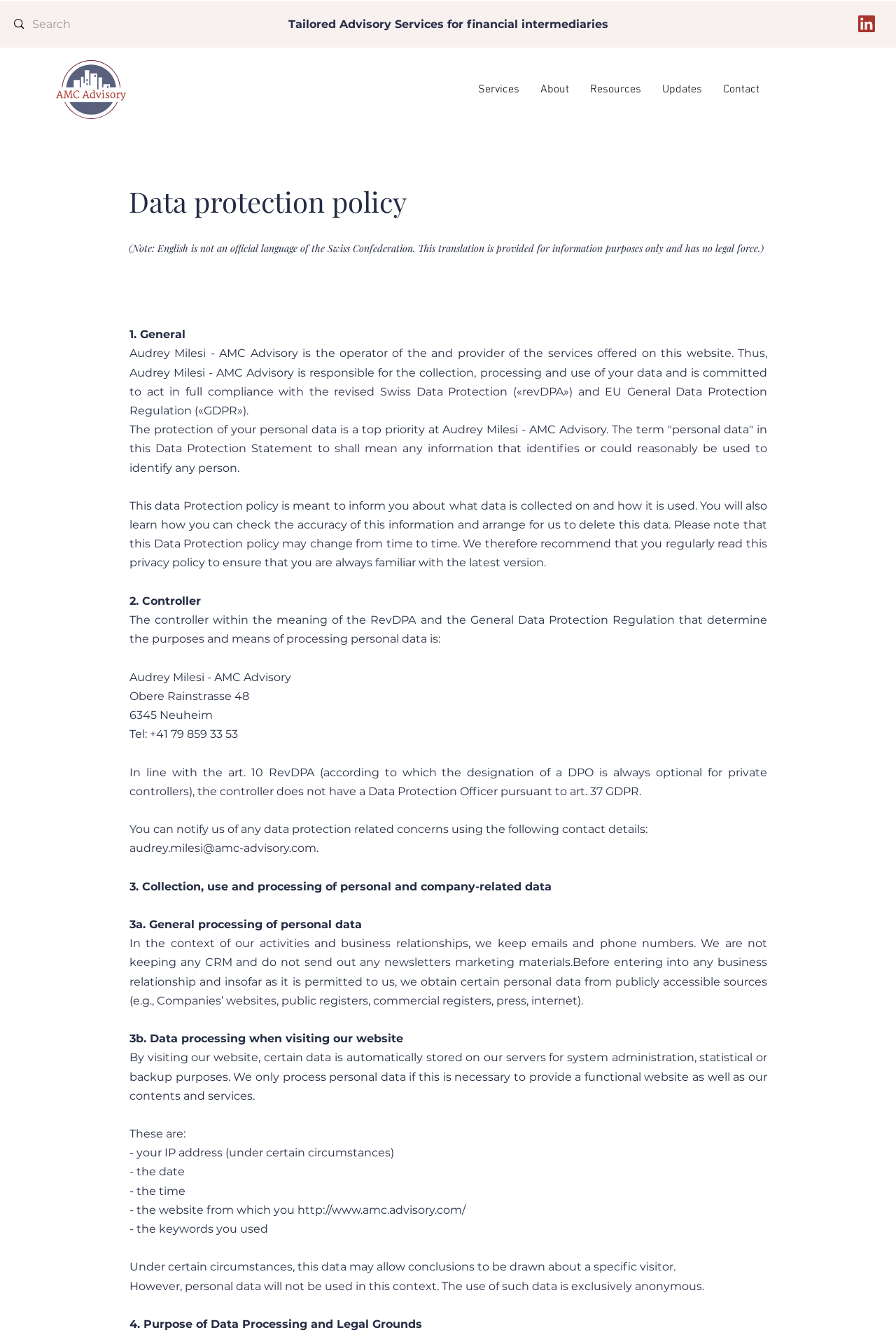Please answer the following question using a single word or phrase: 
Is a Data Protection Officer appointed?

No